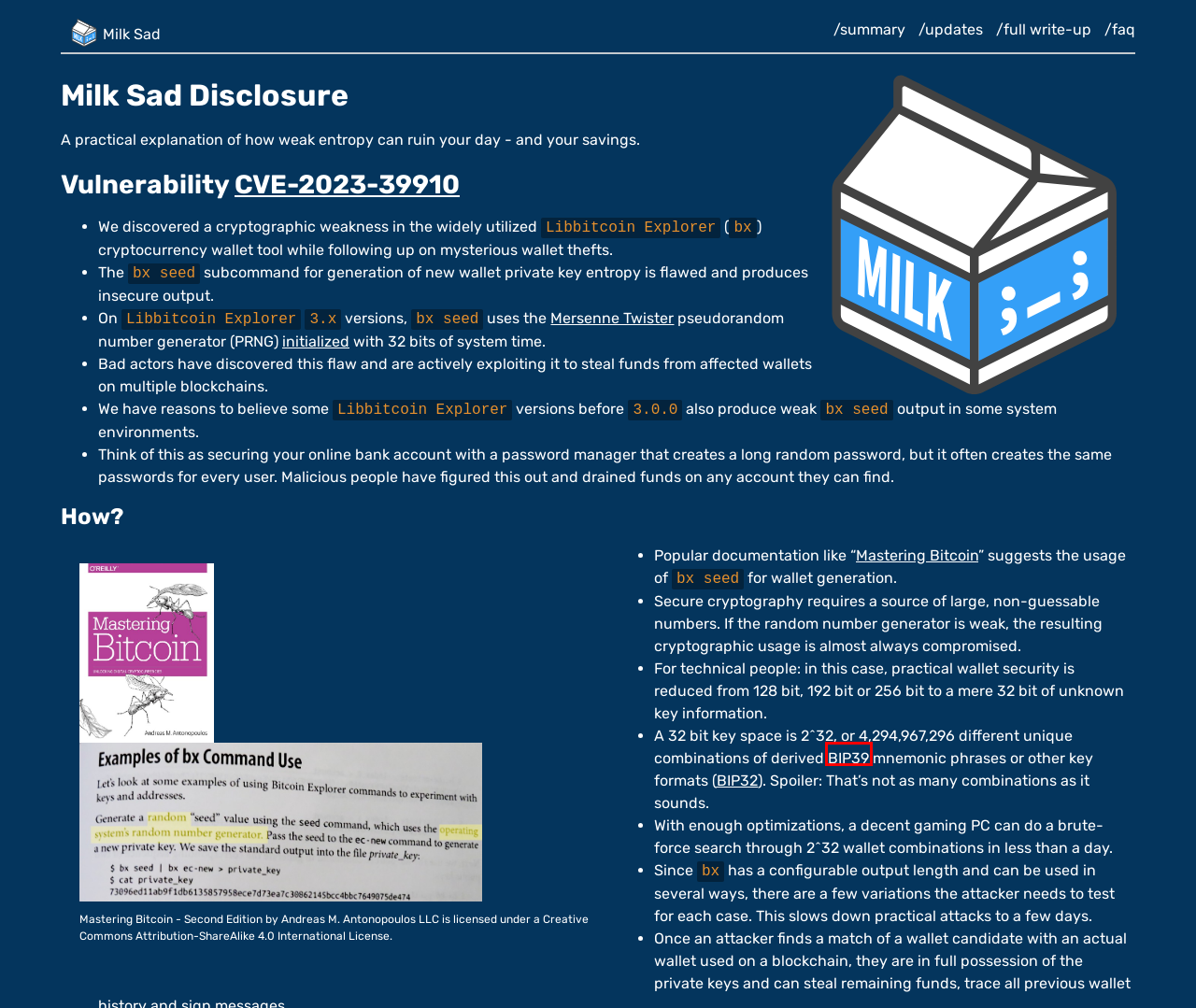Examine the screenshot of the webpage, which includes a red bounding box around an element. Choose the best matching webpage description for the page that will be displayed after clicking the element inside the red bounding box. Here are the candidates:
A. Milk Sad: /full write-up
B. Mastering Bitcoin – aantonop
C. Milk Sad: /faq
D. BIP 0039 - Bitcoin Wiki
E. NVD - CVE-2023-31290
F. CVE -
CVE-2023-39910
G. BIP 0032 - Bitcoin Wiki
H. Milk Sad: /updates

D